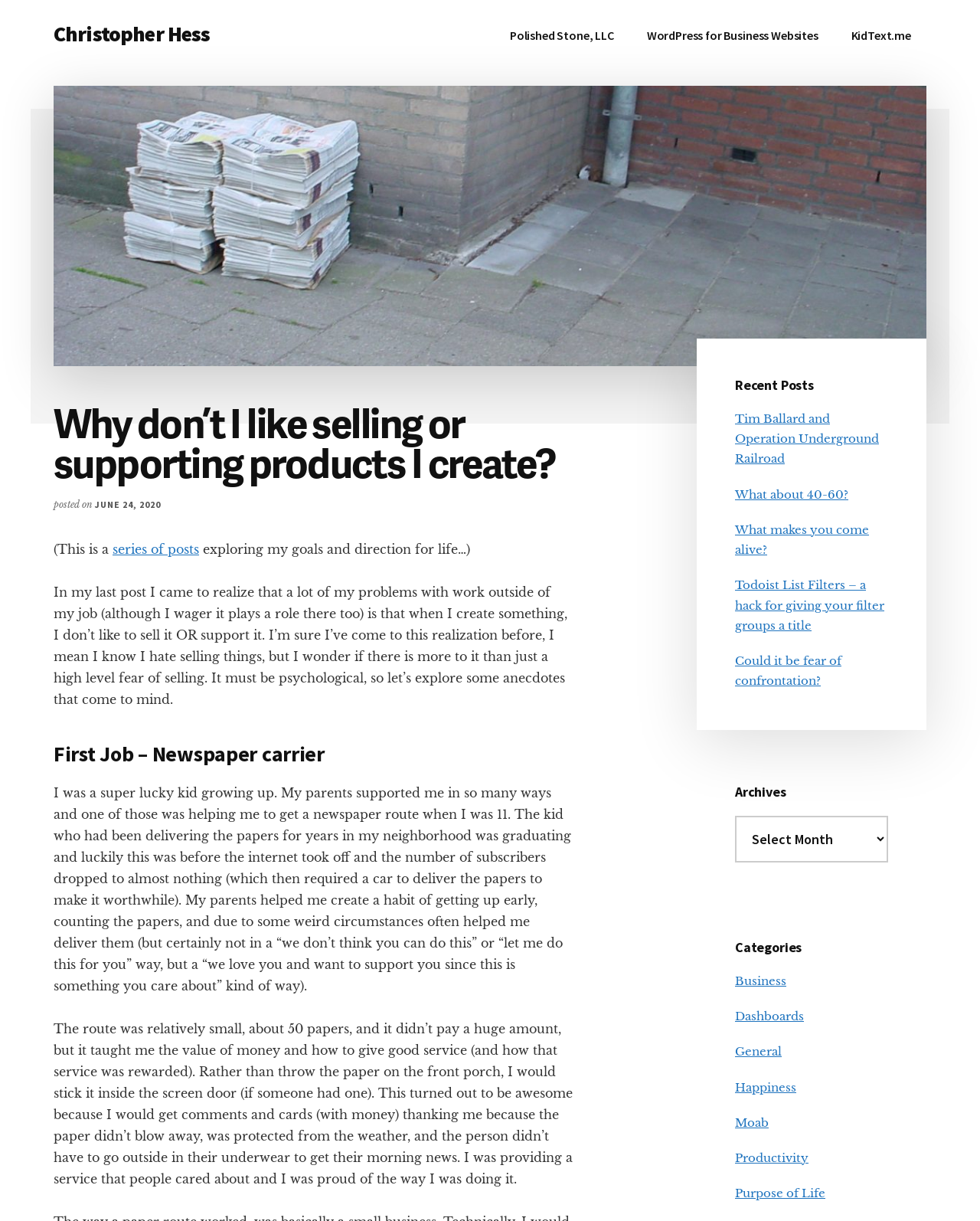Specify the bounding box coordinates of the element's region that should be clicked to achieve the following instruction: "Read the post about selling or supporting products". The bounding box coordinates consist of four float numbers between 0 and 1, in the format [left, top, right, bottom].

[0.055, 0.33, 0.586, 0.395]